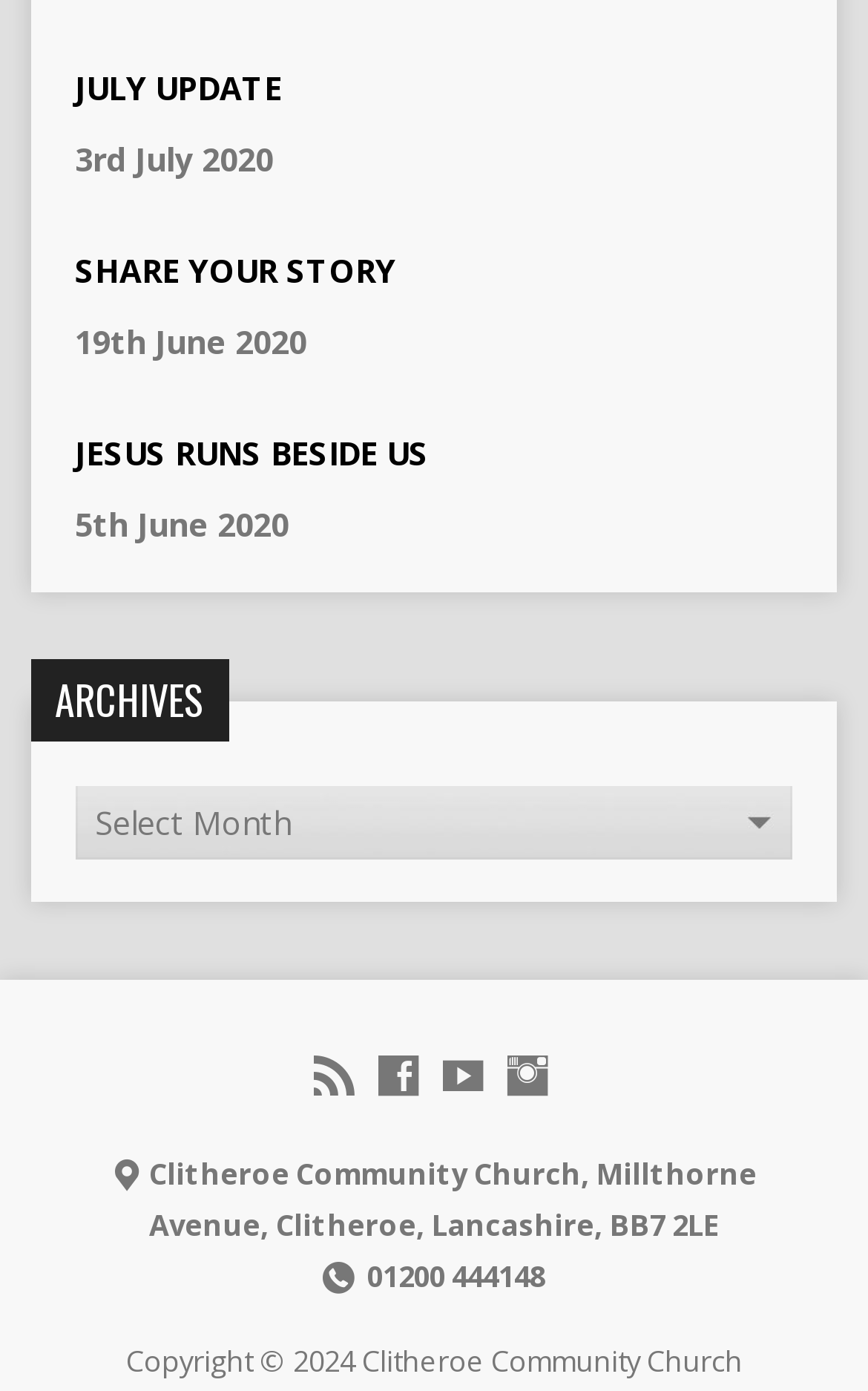What is the copyright year of the website?
Identify the answer in the screenshot and reply with a single word or phrase.

2024